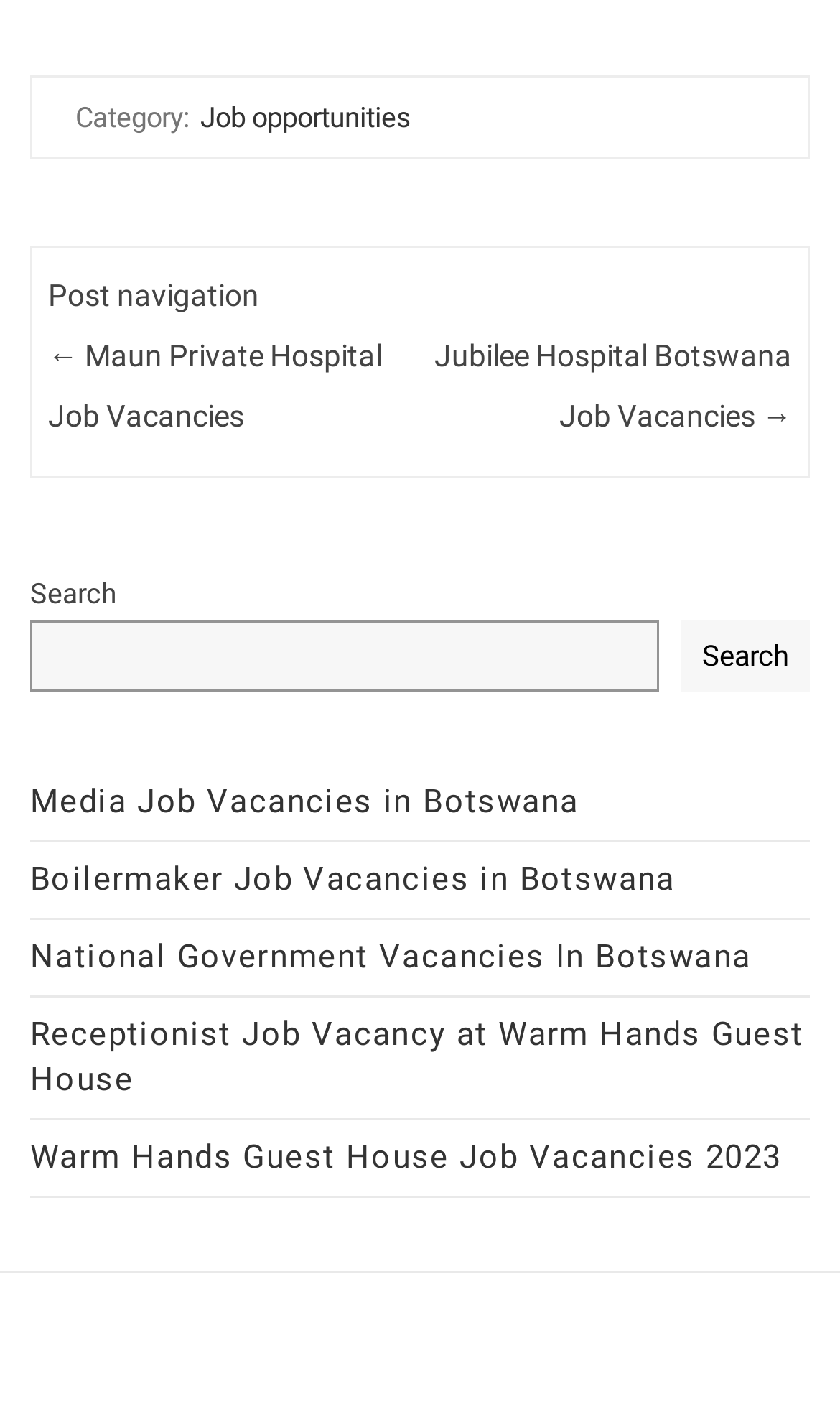What is the category of the job opportunities?
Look at the image and answer with only one word or phrase.

Job opportunities